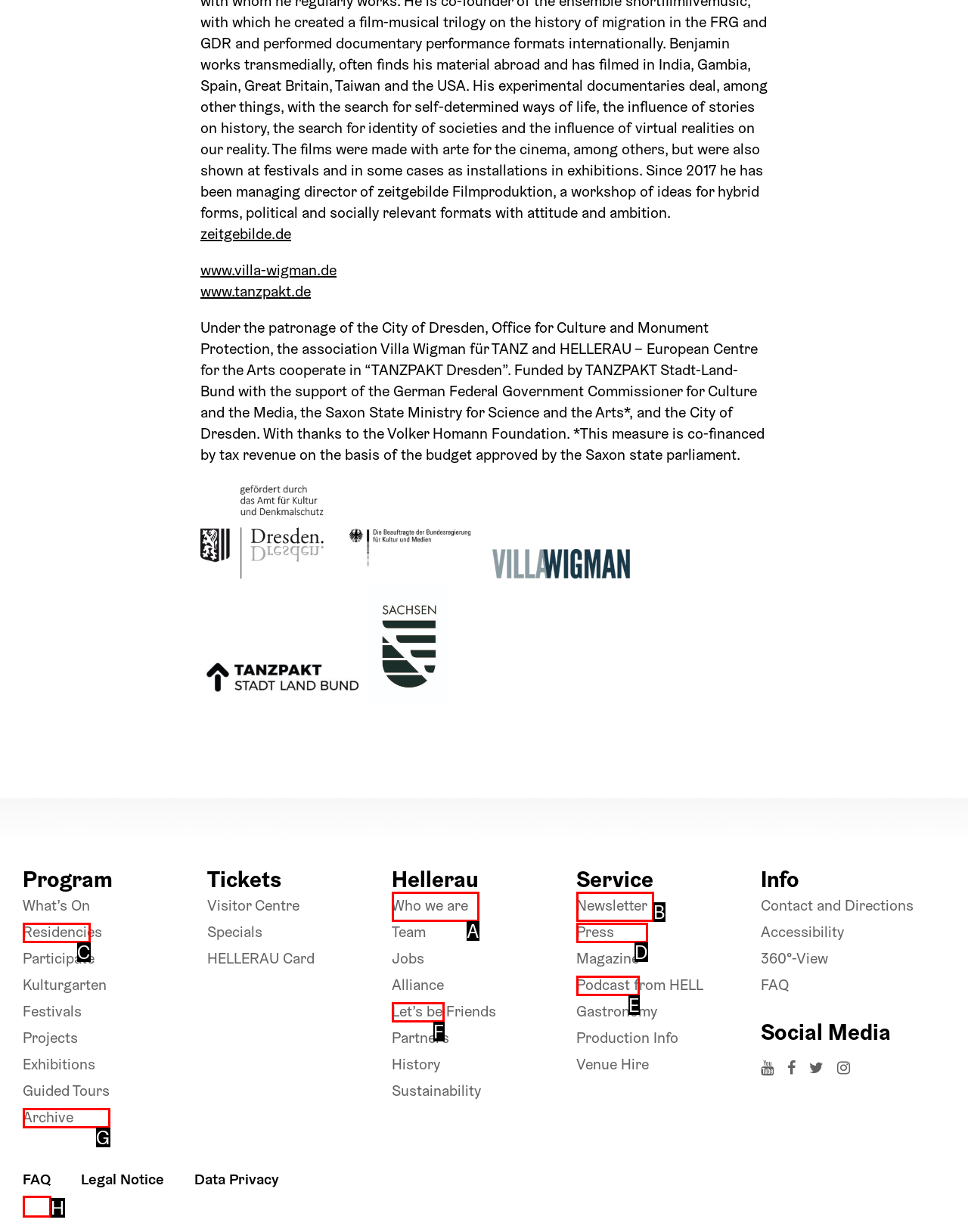Based on the element description: Guided Tours, choose the HTML element that matches best. Provide the letter of your selected option.

G